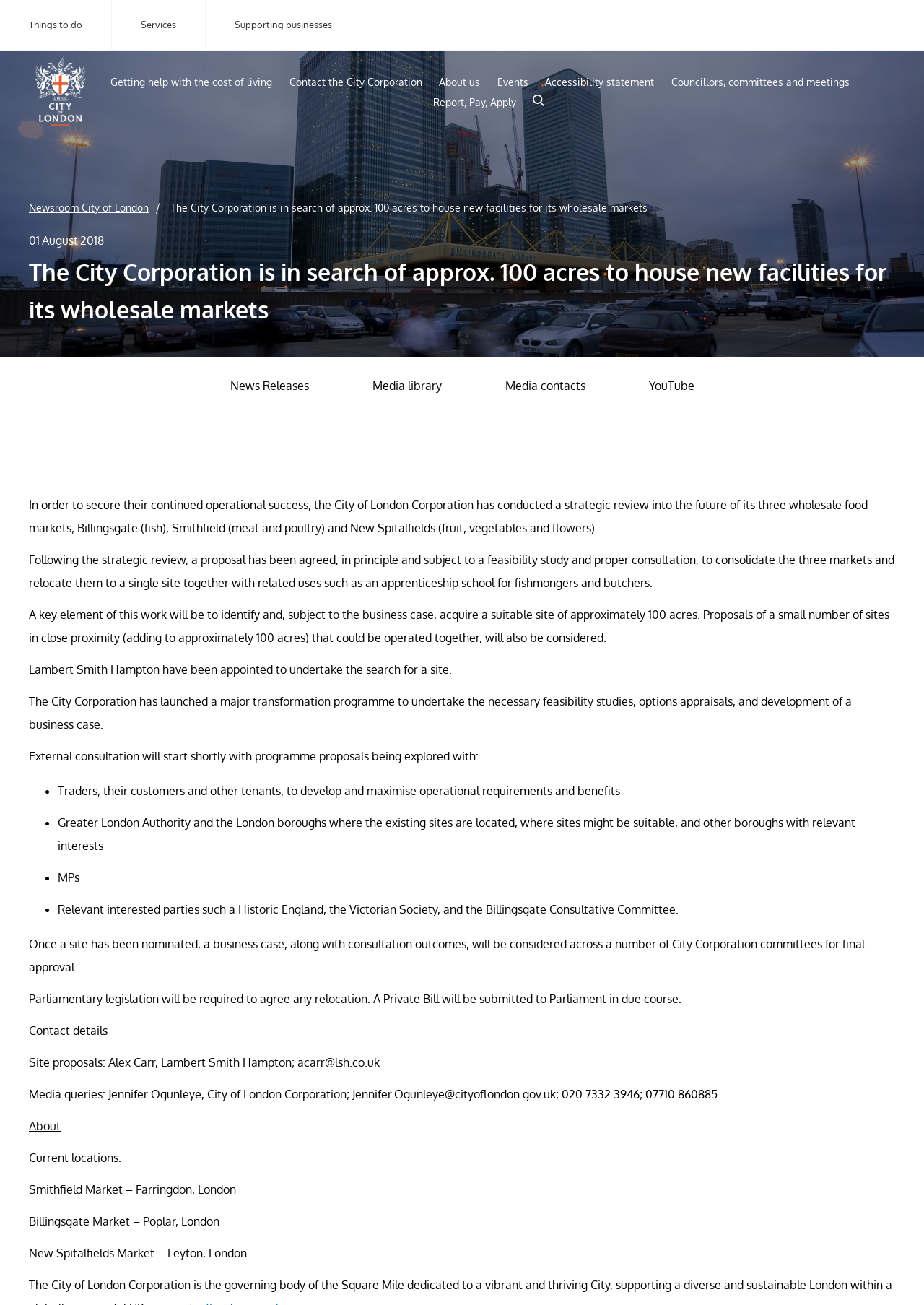Identify the bounding box coordinates for the element you need to click to achieve the following task: "Click on 'YouTube'". Provide the bounding box coordinates as four float numbers between 0 and 1, in the form [left, top, right, bottom].

[0.693, 0.282, 0.761, 0.31]